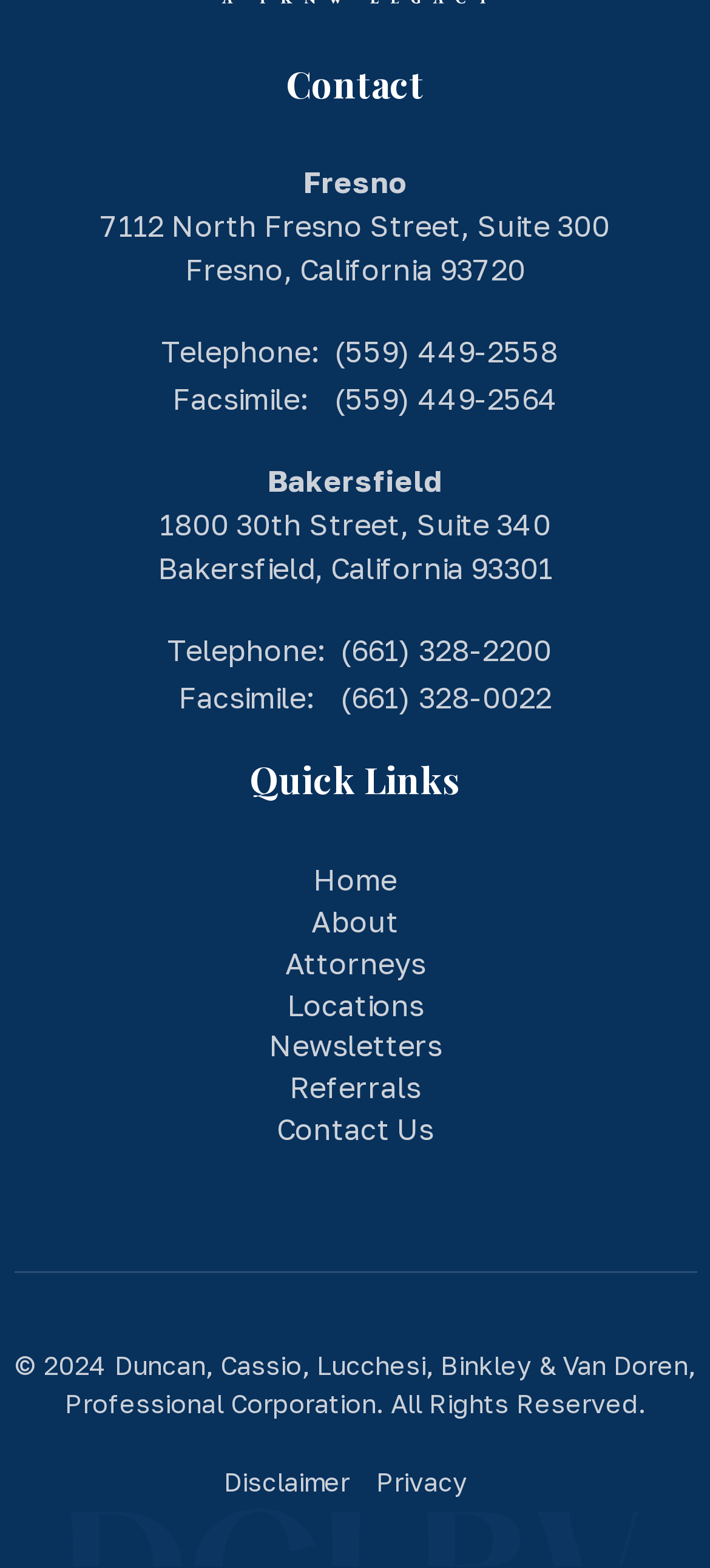Find the bounding box coordinates of the element's region that should be clicked in order to follow the given instruction: "Visit the 'Home' page". The coordinates should consist of four float numbers between 0 and 1, i.e., [left, top, right, bottom].

[0.441, 0.55, 0.559, 0.573]